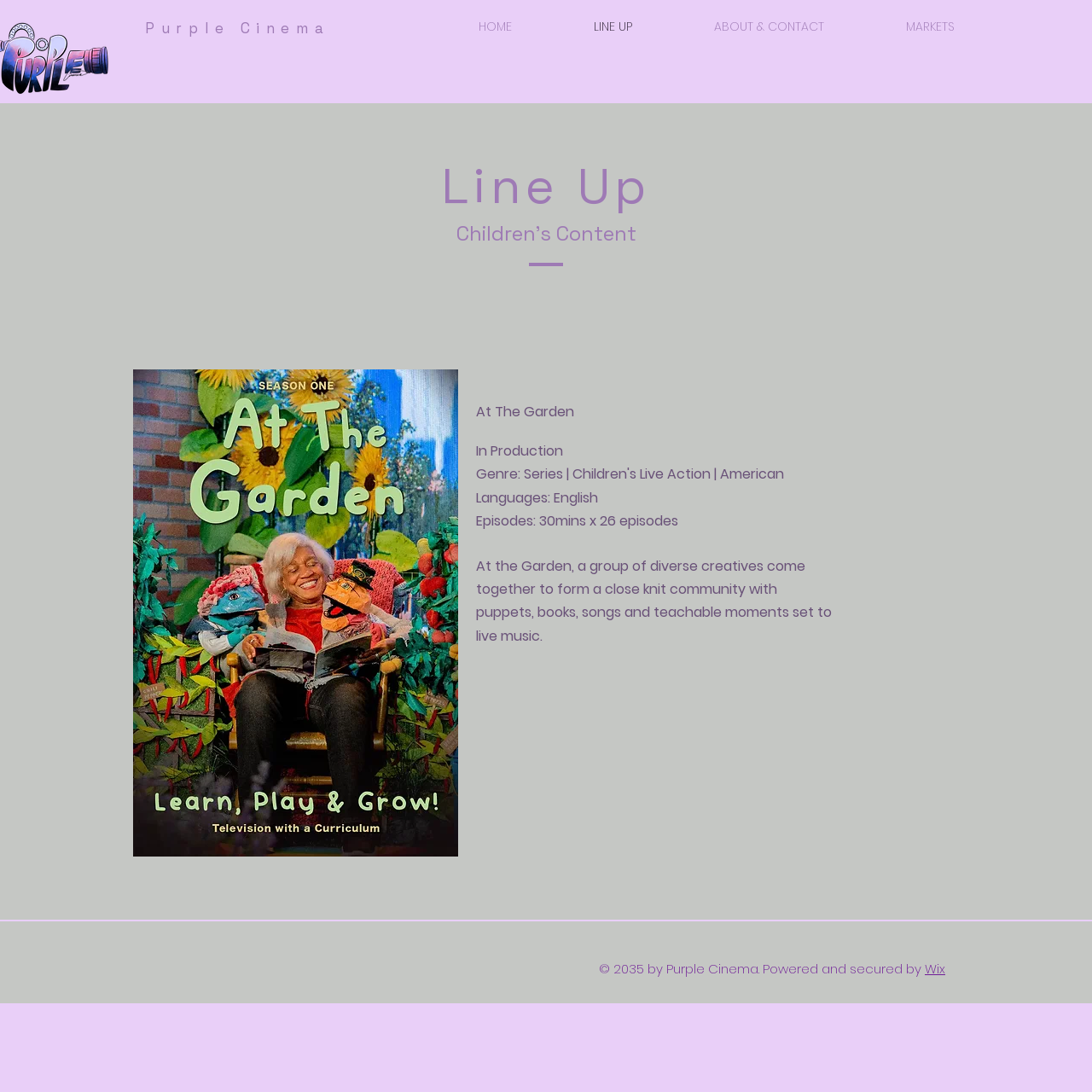Locate the bounding box of the UI element described by: "Purple Cinema" in the given webpage screenshot.

[0.133, 0.017, 0.311, 0.034]